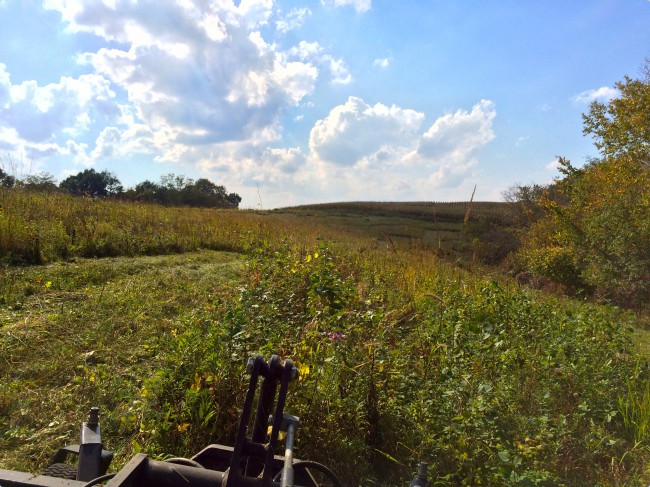What type of trees are being controlled?
Provide a comprehensive and detailed answer to the question.

According to the caption, the effort is being made to maintain the natural balance of the landscape by controlling invasive species, specifically Aspen trees.